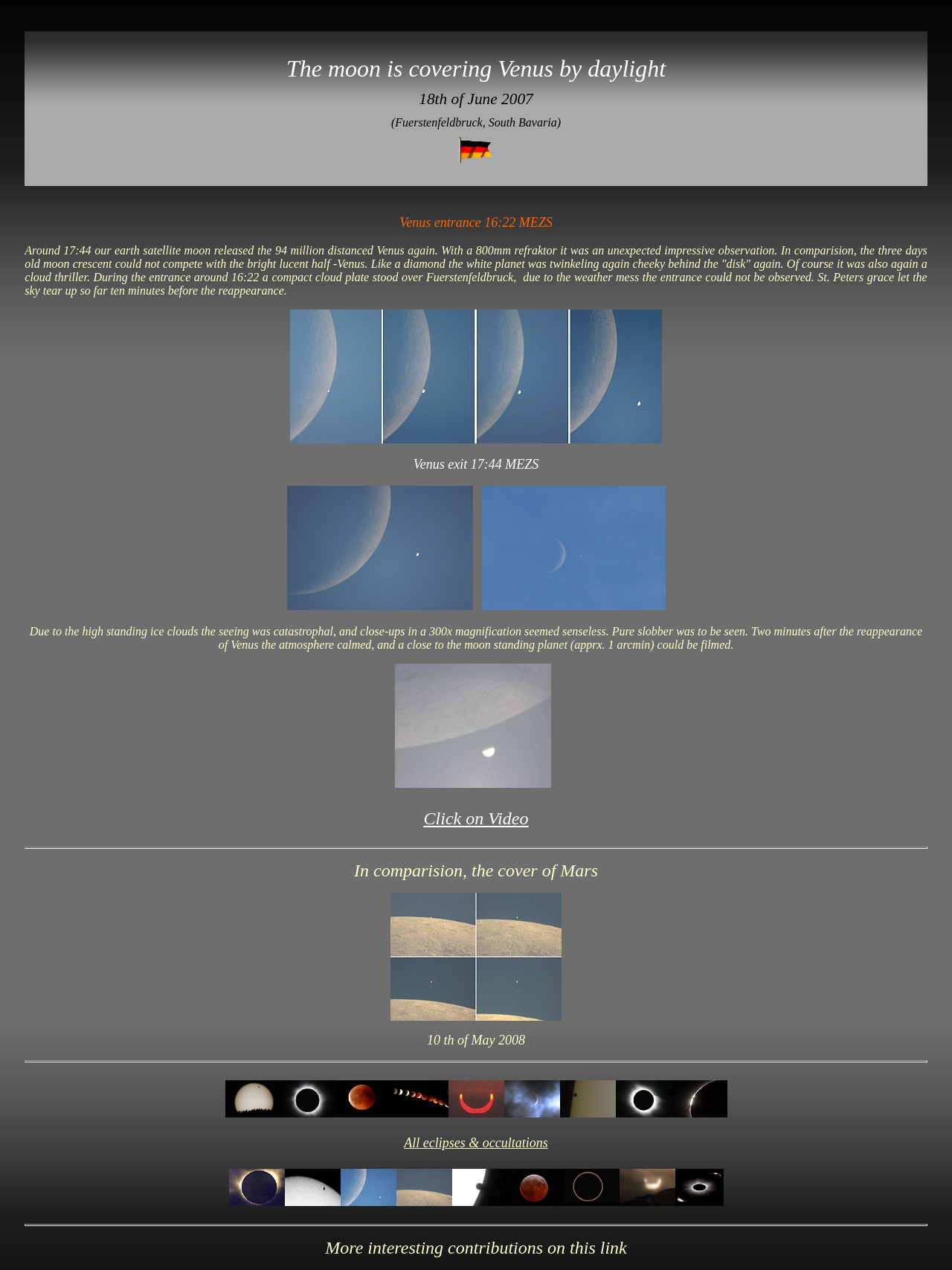What is the purpose of the link 'Click on Video'?
Look at the screenshot and respond with a single word or phrase.

To watch a video